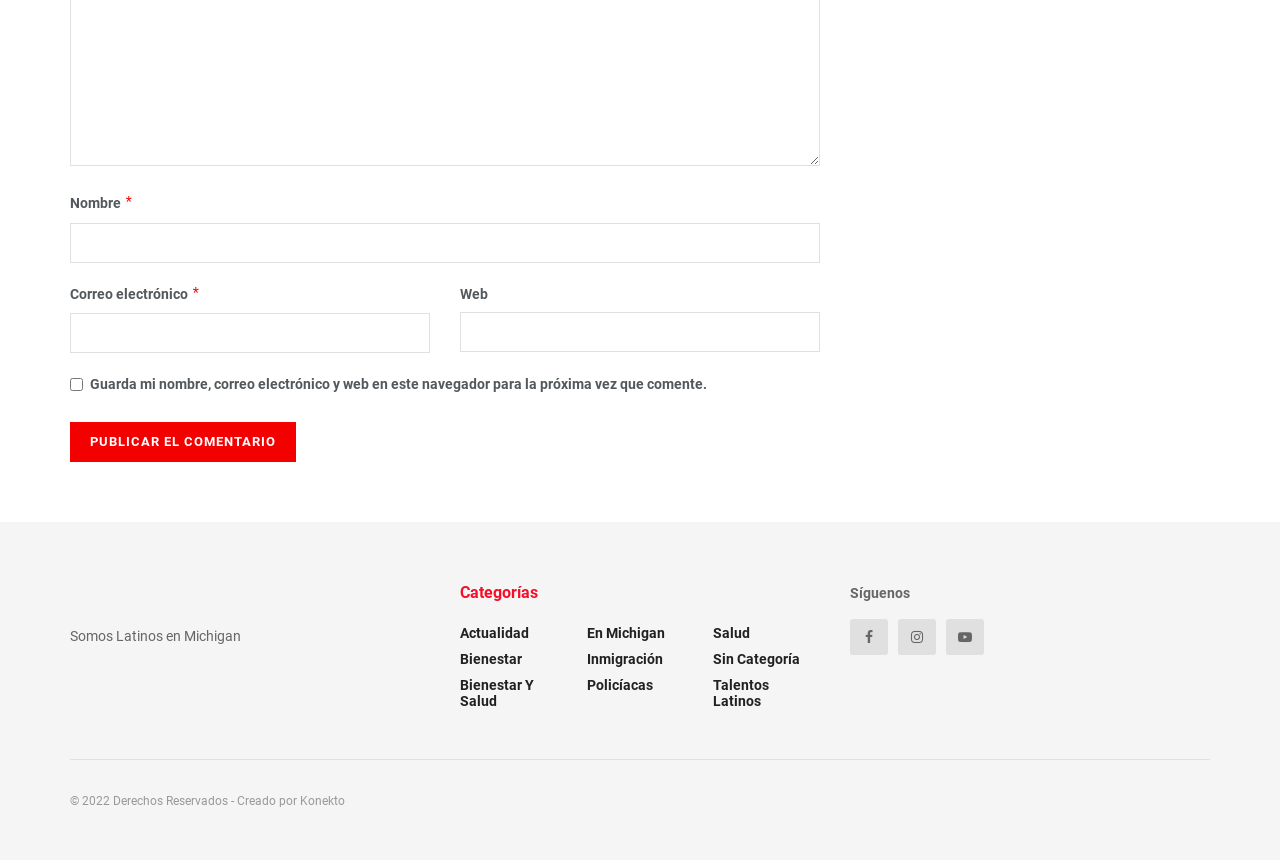Provide the bounding box coordinates of the HTML element described as: "parent_node: Nombre * name="author"". The bounding box coordinates should be four float numbers between 0 and 1, i.e., [left, top, right, bottom].

[0.055, 0.255, 0.641, 0.302]